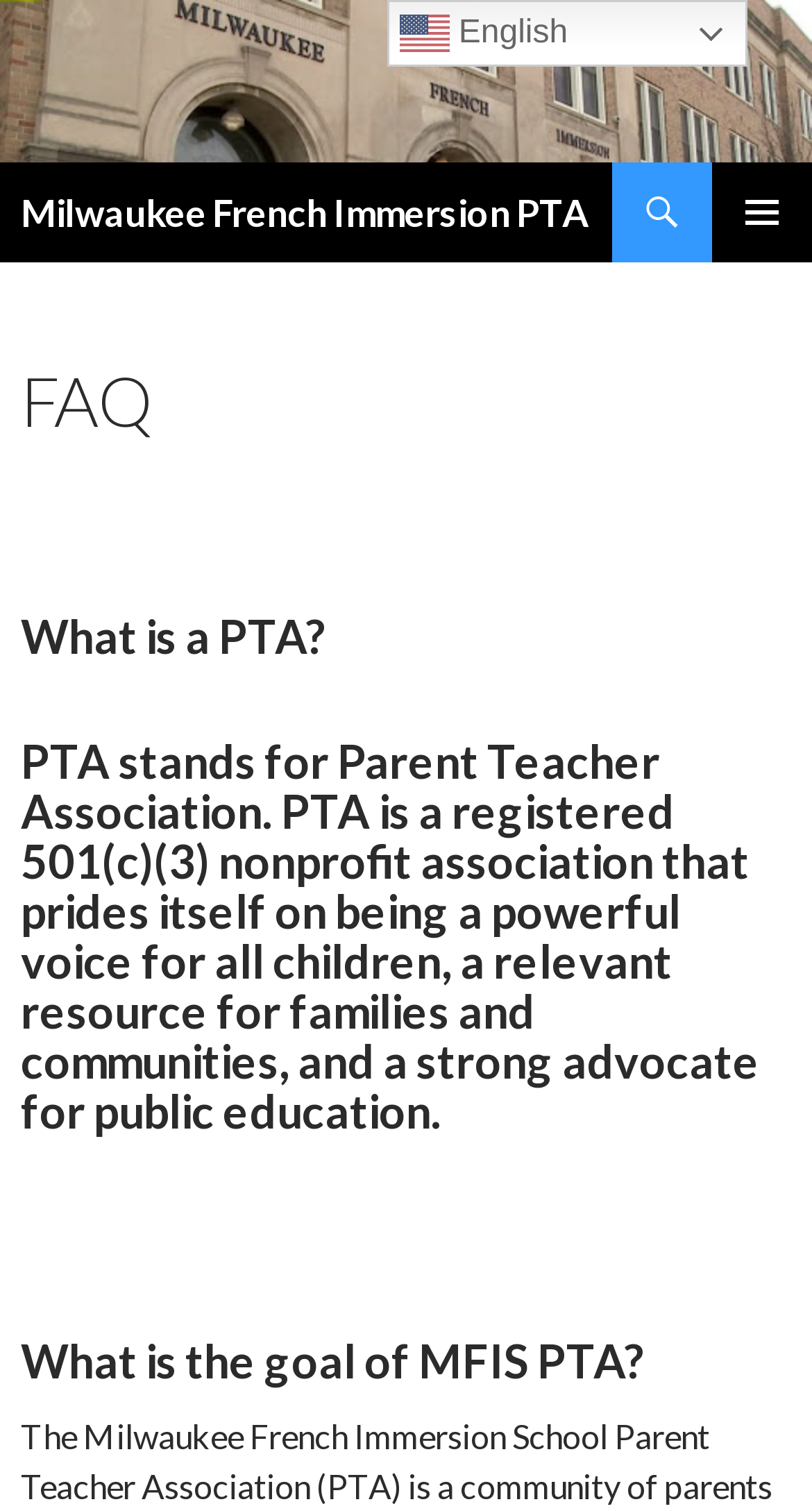Analyze the image and answer the question with as much detail as possible: 
What is the goal of MFIS PTA?

The goal of MFIS PTA is not explicitly stated on the webpage, but it is mentioned as a question in the FAQ section. The answer to this question is not provided on the current webpage.